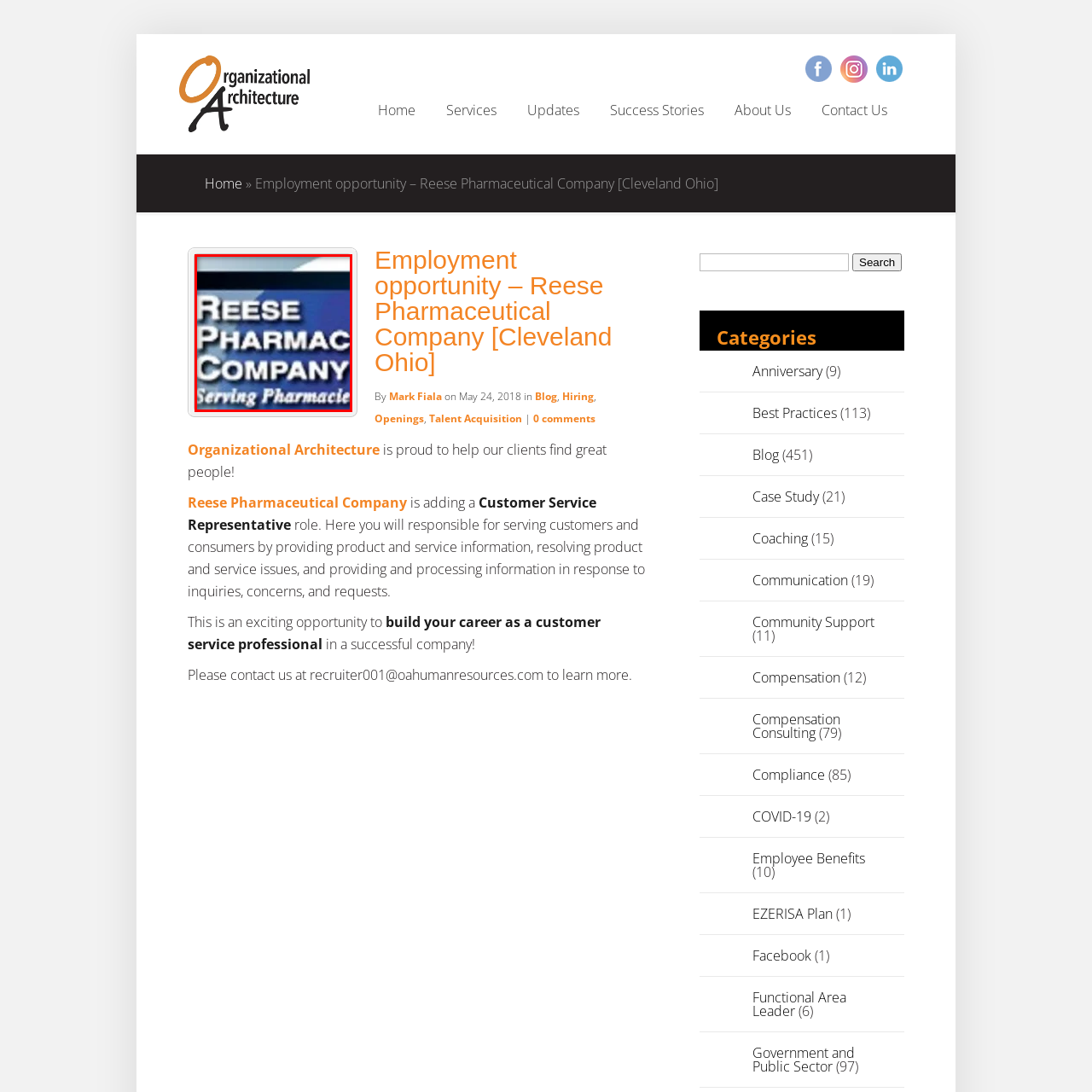Detail the visual elements present in the red-framed section of the image.

The image features the logo of "Reese Pharmaceutical Company," prominently displaying the company name in bold lettering. The top portion contains a blue gradient background, enhancing the professional feel of the design. Below the company name, the phrase "Serving Pharmacies" suggests the company's focus on supporting pharmacy operations. This logo reinforces the brand identity of Reese Pharmaceutical Company within the context of their employment opportunity postings, indicating their role in the pharmaceutical industry, particularly related to customer service positions.